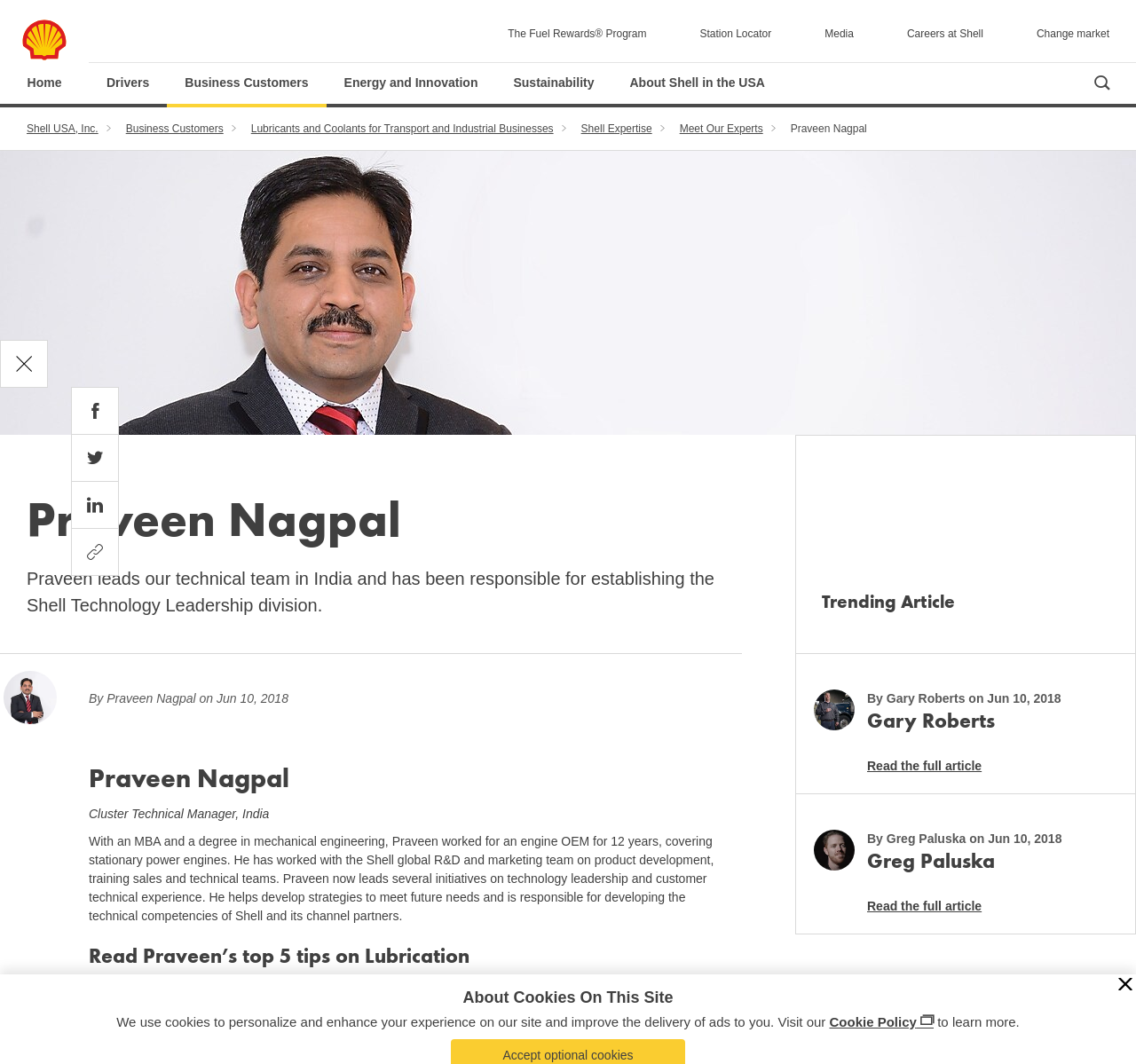Bounding box coordinates are specified in the format (top-left x, top-left y, bottom-right x, bottom-right y). All values are floating point numbers bounded between 0 and 1. Please provide the bounding box coordinate of the region this sentence describes: Copy link to the clipboard

[0.001, 0.497, 0.041, 0.54]